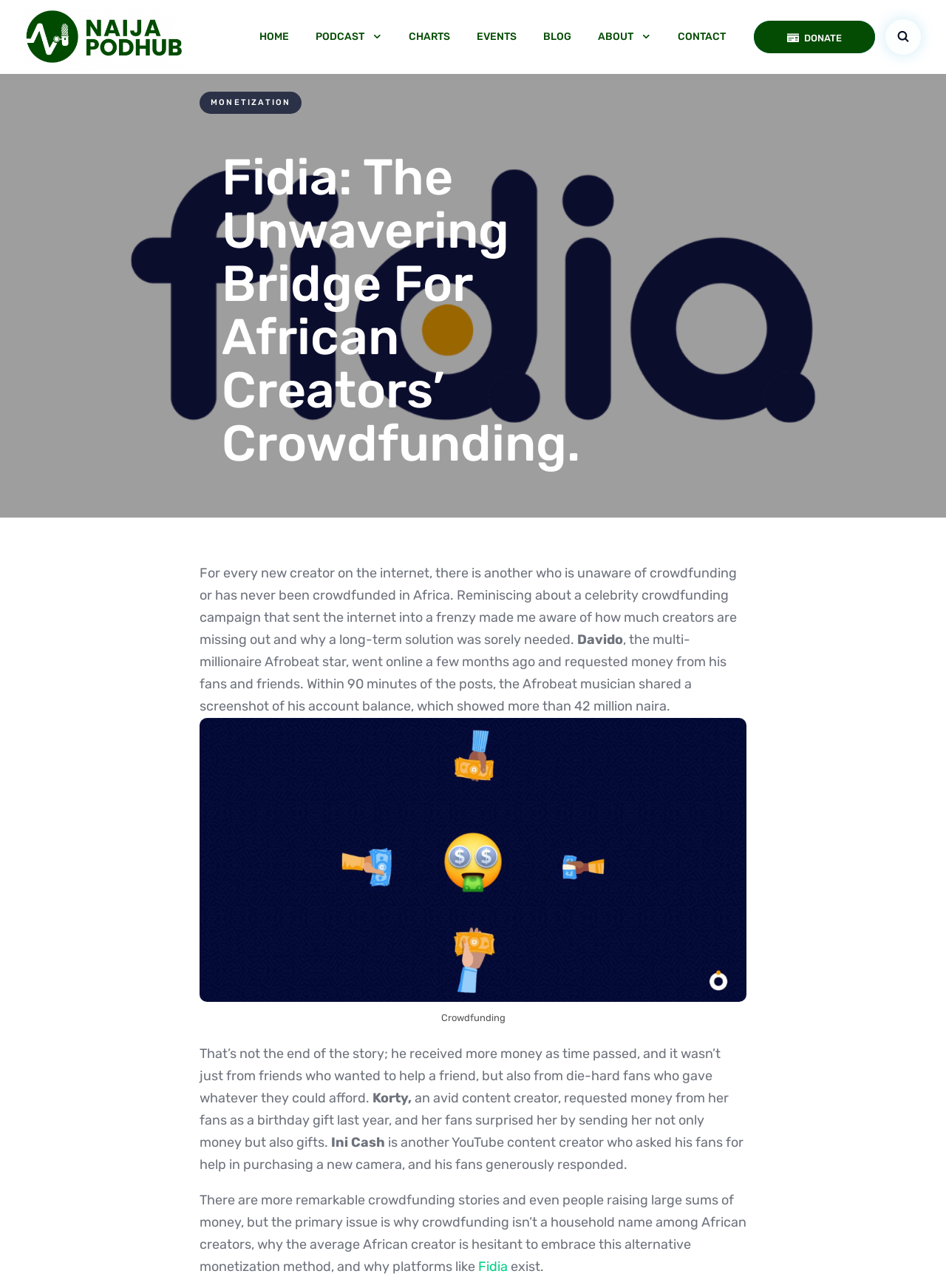Pinpoint the bounding box coordinates of the element you need to click to execute the following instruction: "Click the 'CONTACT' link". The bounding box should be represented by four float numbers between 0 and 1, in the format [left, top, right, bottom].

[0.702, 0.011, 0.781, 0.046]